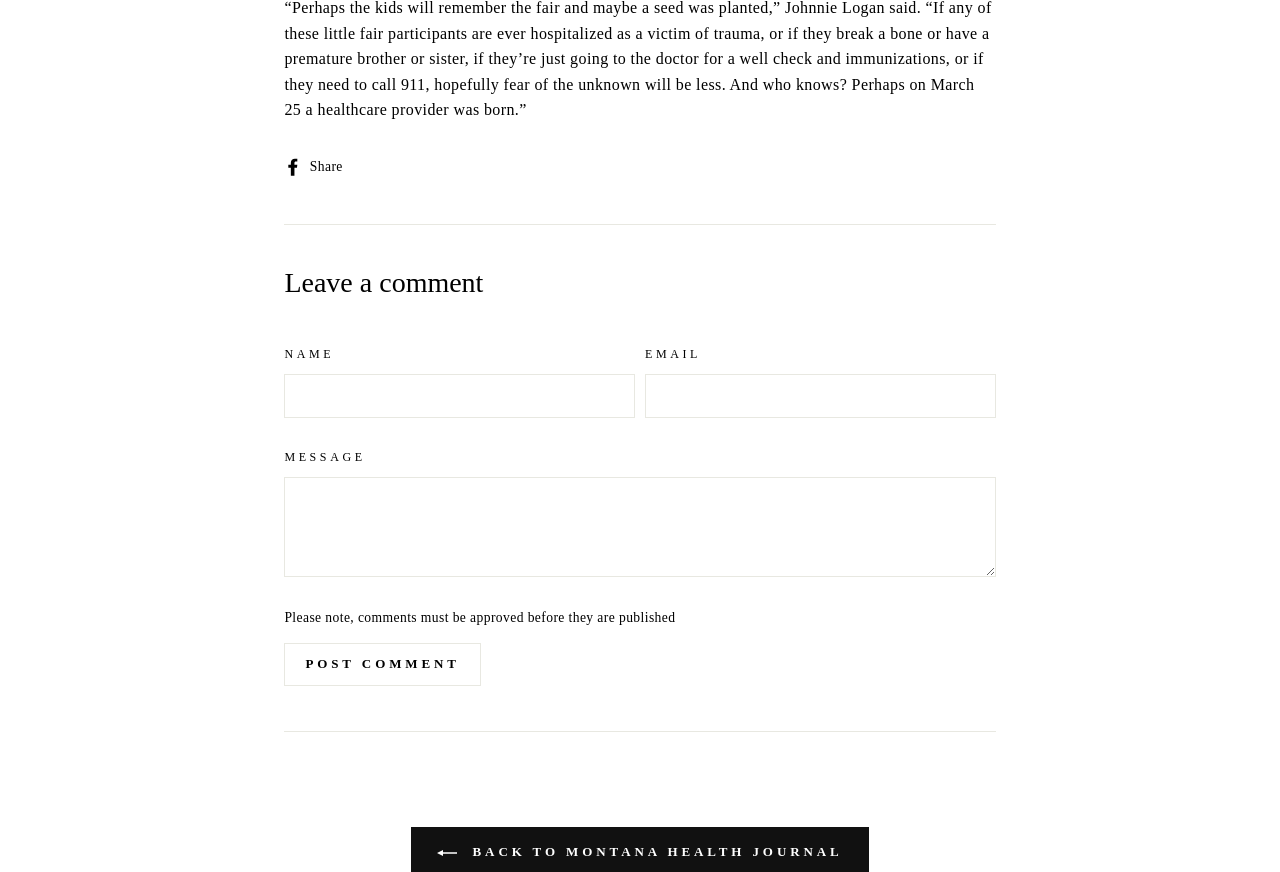What is the function of the 'POST COMMENT' button?
Please ensure your answer is as detailed and informative as possible.

The 'POST COMMENT' button is likely used to submit the comment after the user has filled in the required information in the textboxes. The button's presence and label suggest its purpose is to post the comment.